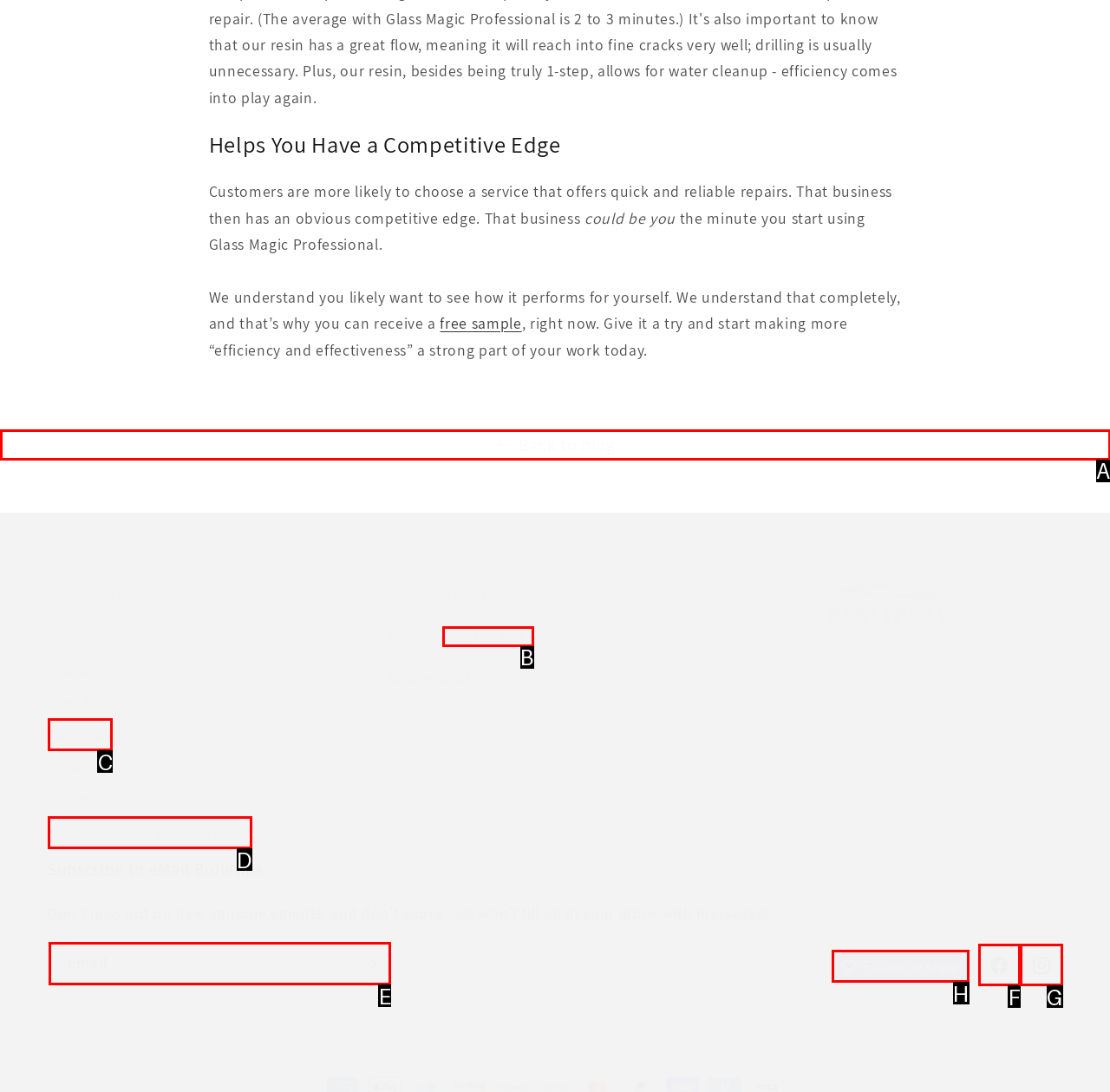Choose the letter of the option you need to click to Check the post date. Answer with the letter only.

None